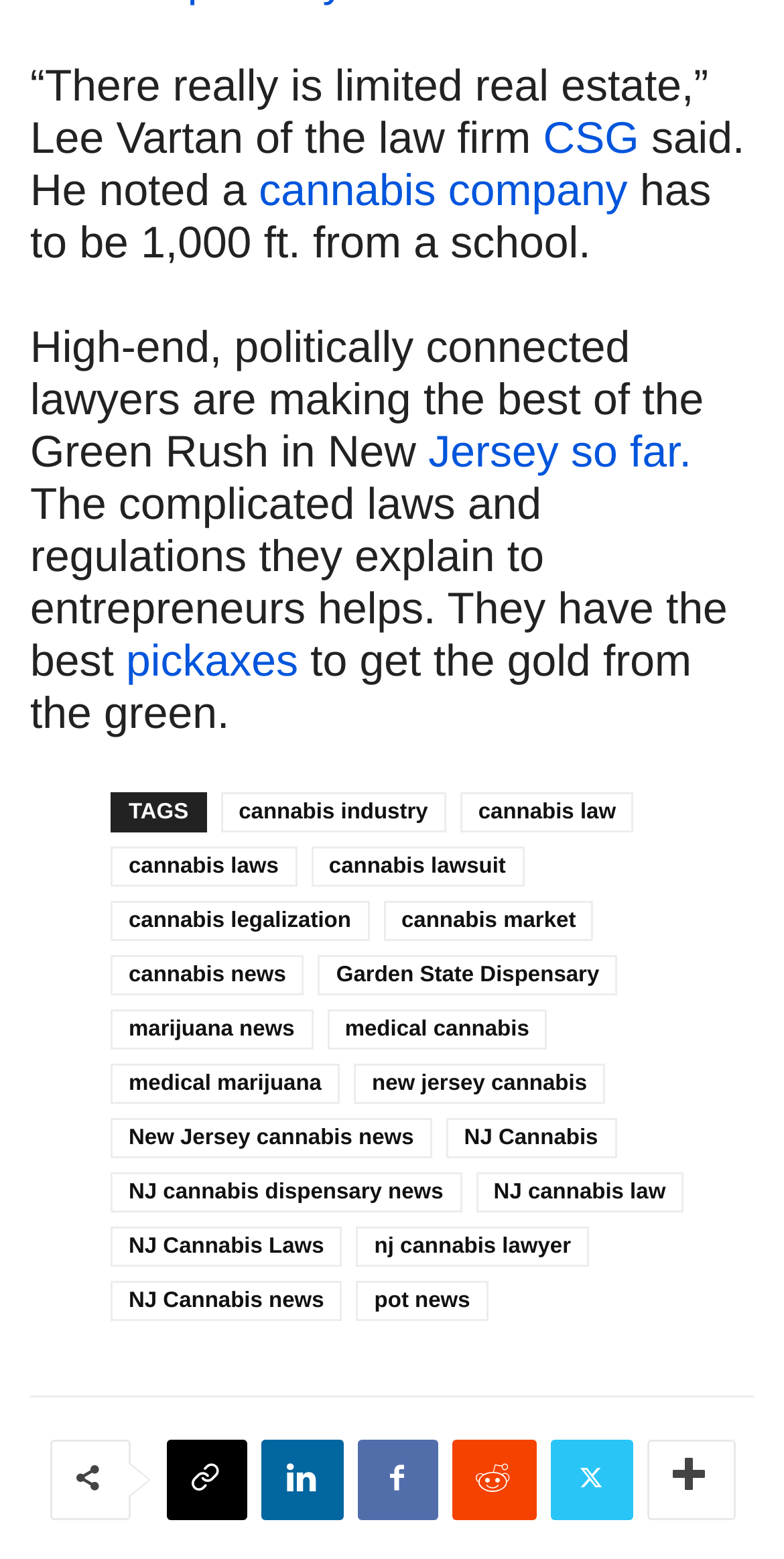Please find the bounding box coordinates of the element that needs to be clicked to perform the following instruction: "Click on the link 'Jersey so far'". The bounding box coordinates should be four float numbers between 0 and 1, represented as [left, top, right, bottom].

[0.546, 0.273, 0.882, 0.305]